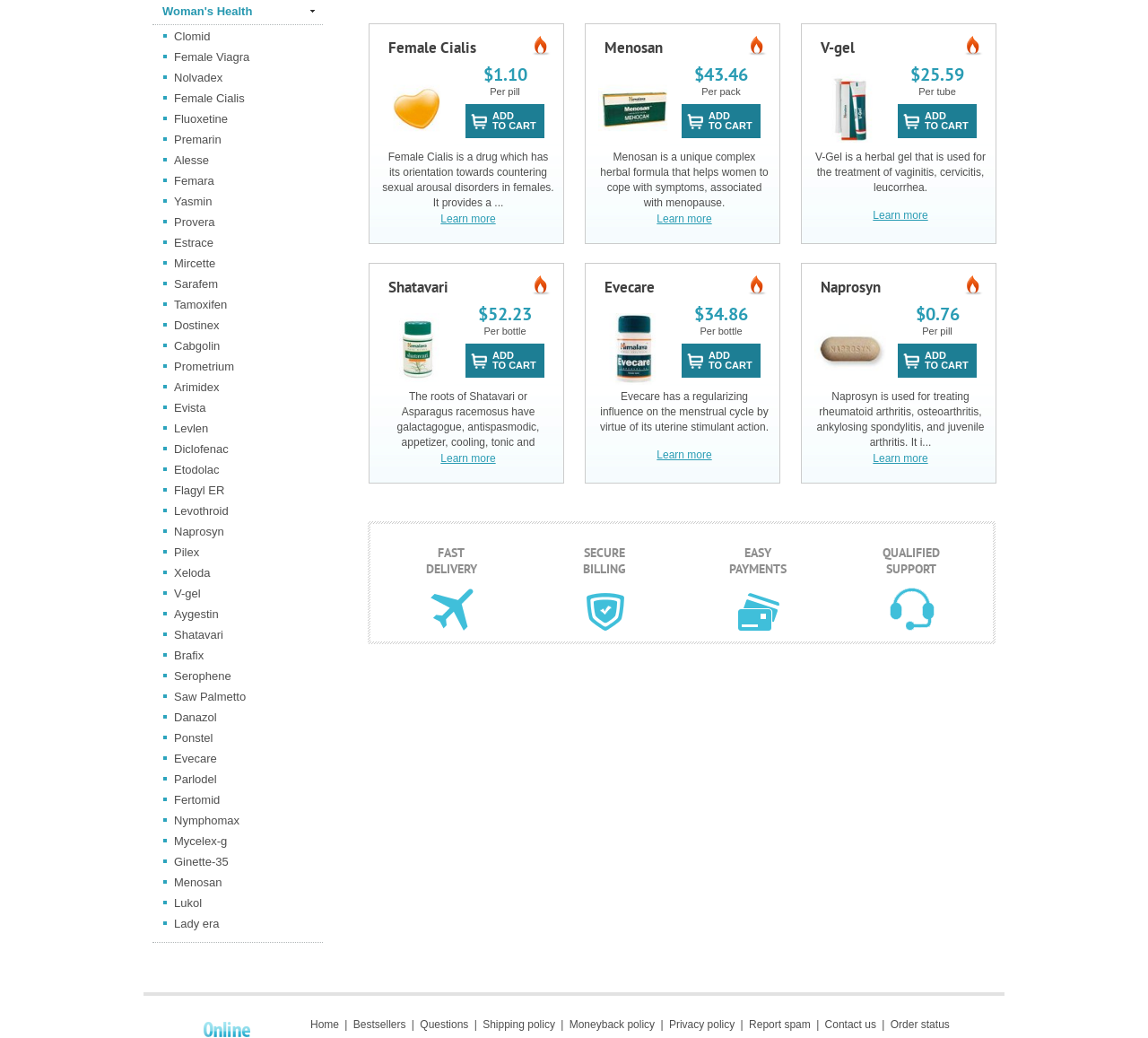Respond to the question below with a single word or phrase:
What is the price unit of Naprosyn?

Per pill